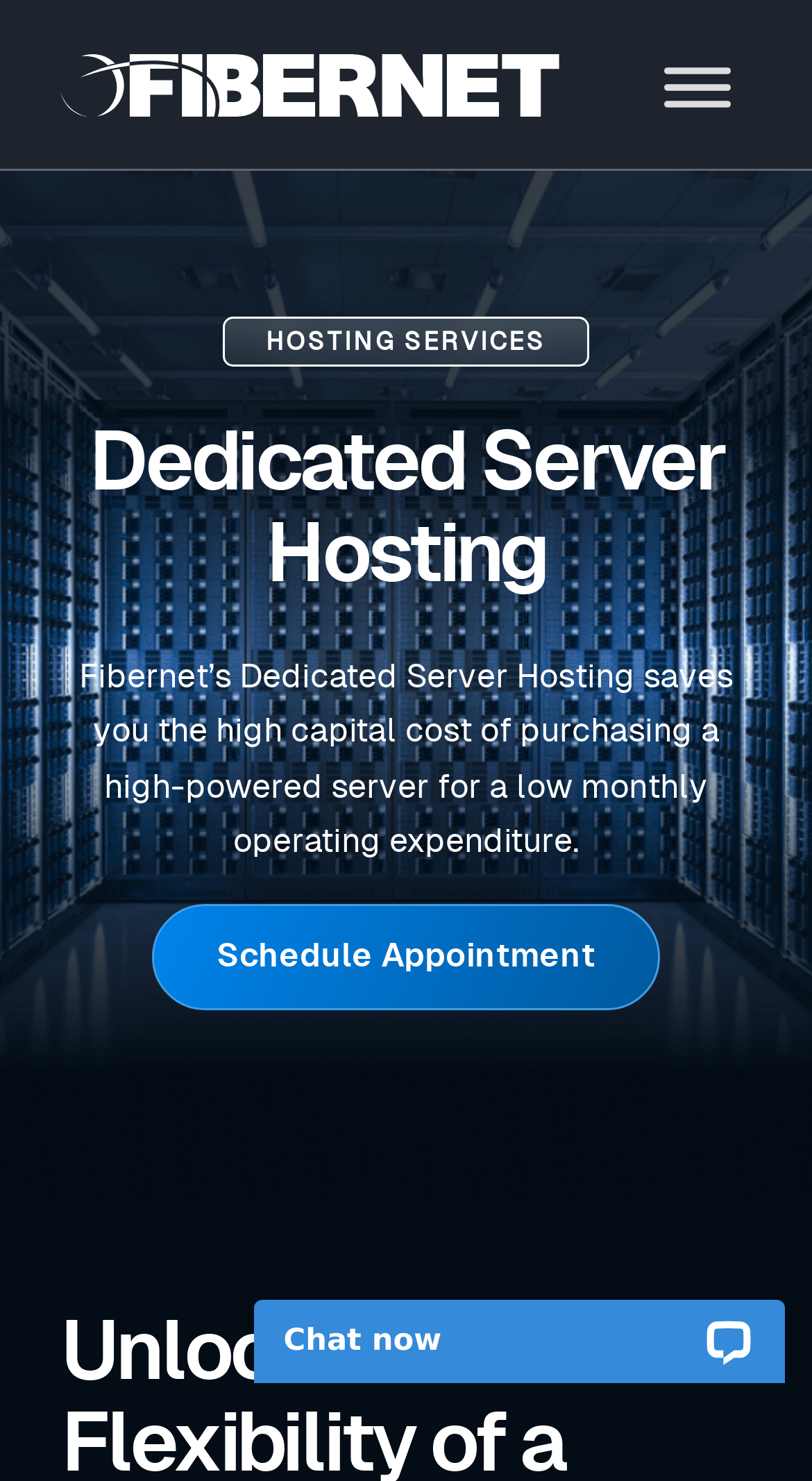Determine the bounding box coordinates in the format (top-left x, top-left y, bottom-right x, bottom-right y). Ensure all values are floating point numbers between 0 and 1. Identify the bounding box of the UI element described by: aria-label="Toggle Menu"

[0.817, 0.045, 0.899, 0.072]